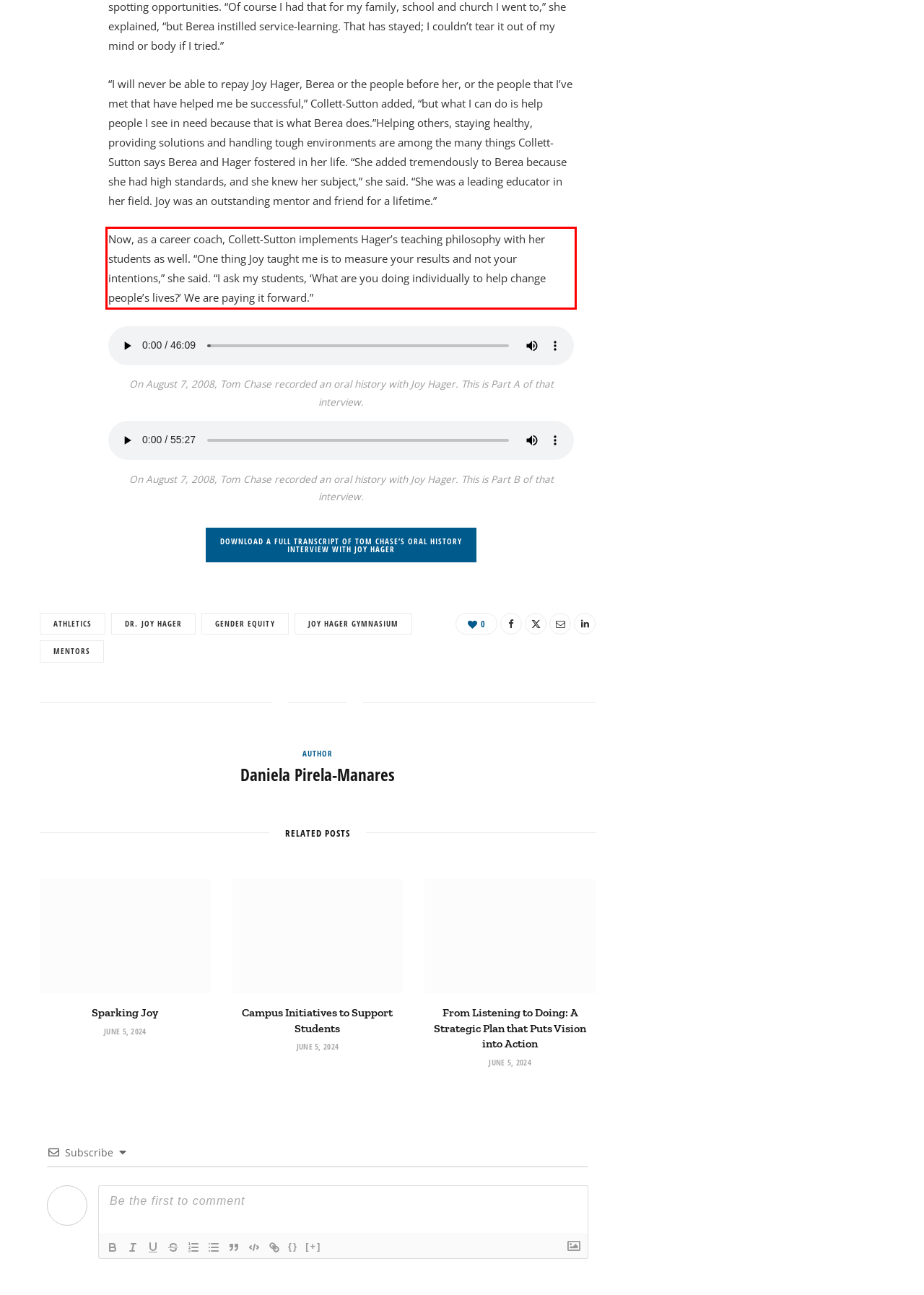Identify and extract the text within the red rectangle in the screenshot of the webpage.

Now, as a career coach, Collett-Sutton implements Hager’s teaching philosophy with her students as well. “One thing Joy taught me is to measure your results and not your intentions,” she said. “I ask my students, ‘What are you doing individually to help change people’s lives?’ We are paying it forward.”